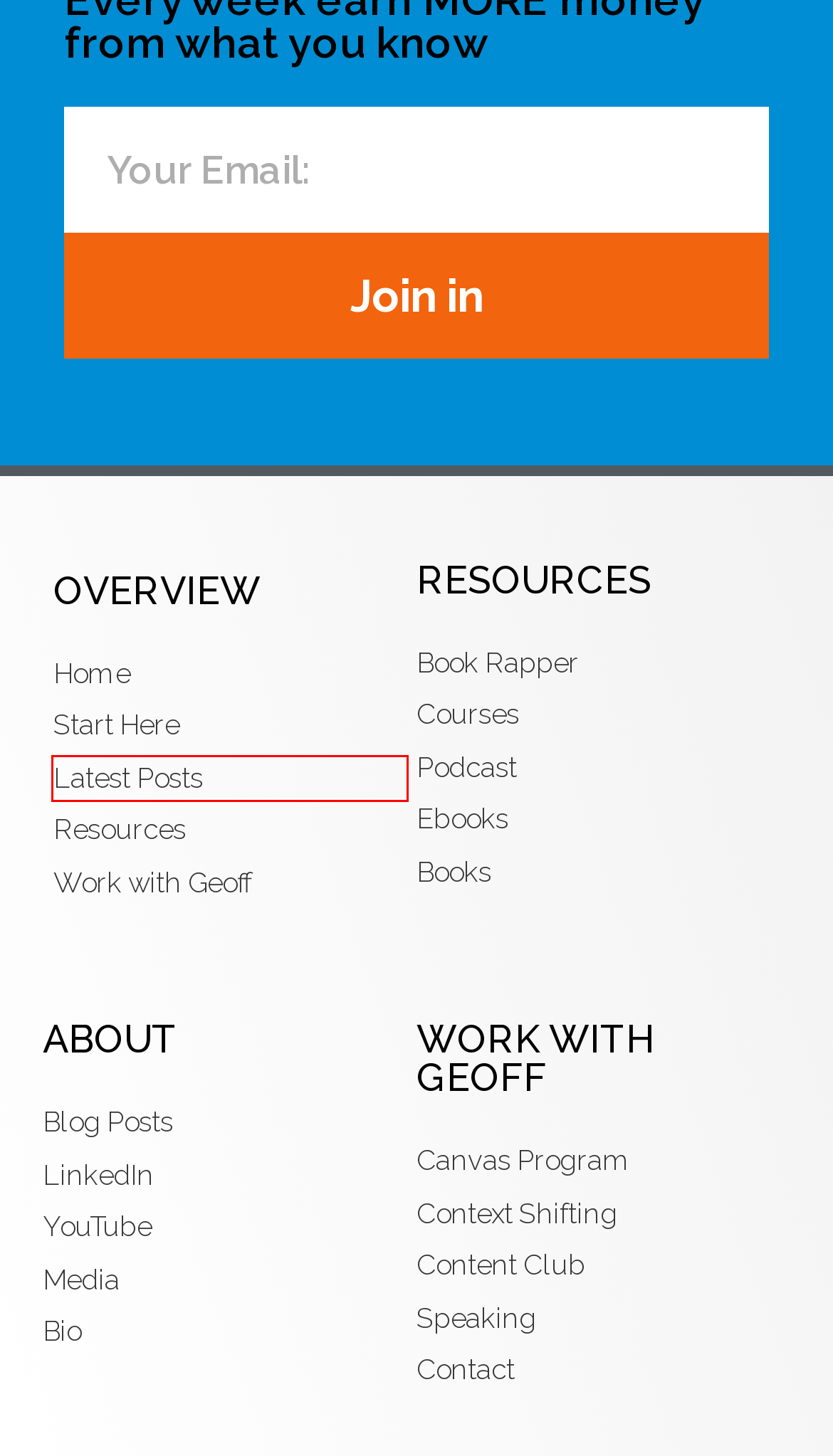You are given a screenshot of a webpage with a red rectangle bounding box. Choose the best webpage description that matches the new webpage after clicking the element in the bounding box. Here are the candidates:
A. Bio
B. Blog
C. Start here to earn money from what you know
D. Three ways to work with Geoff McDonald
E. Valuable Resources and Delicious Goodies - GeoffMcDonald.com
F. Books
G. Ideas Architect Podcast
H. Media

B